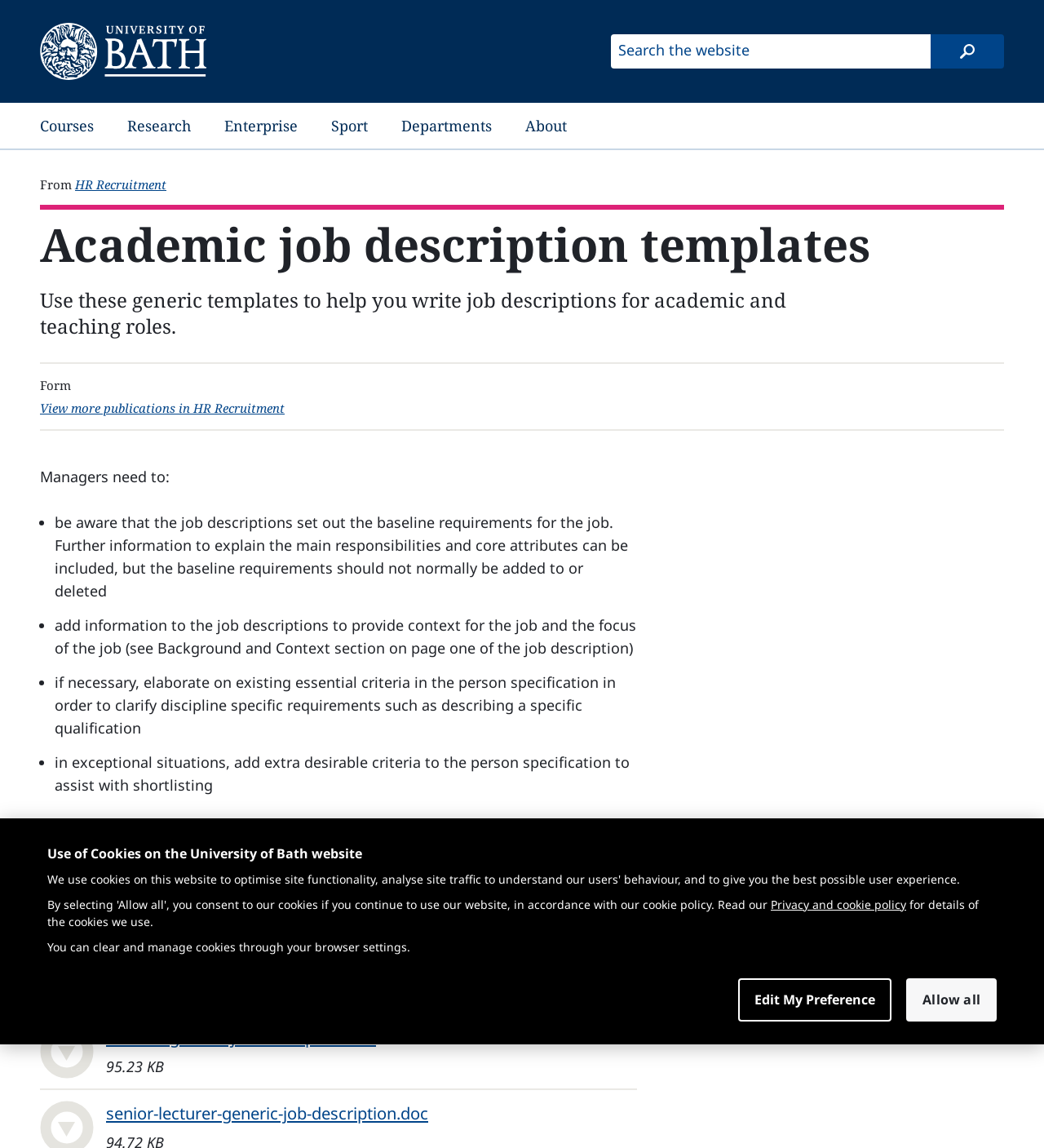Specify the bounding box coordinates of the region I need to click to perform the following instruction: "Go to University of Bath homepage". The coordinates must be four float numbers in the range of 0 to 1, i.e., [left, top, right, bottom].

[0.038, 0.02, 0.259, 0.07]